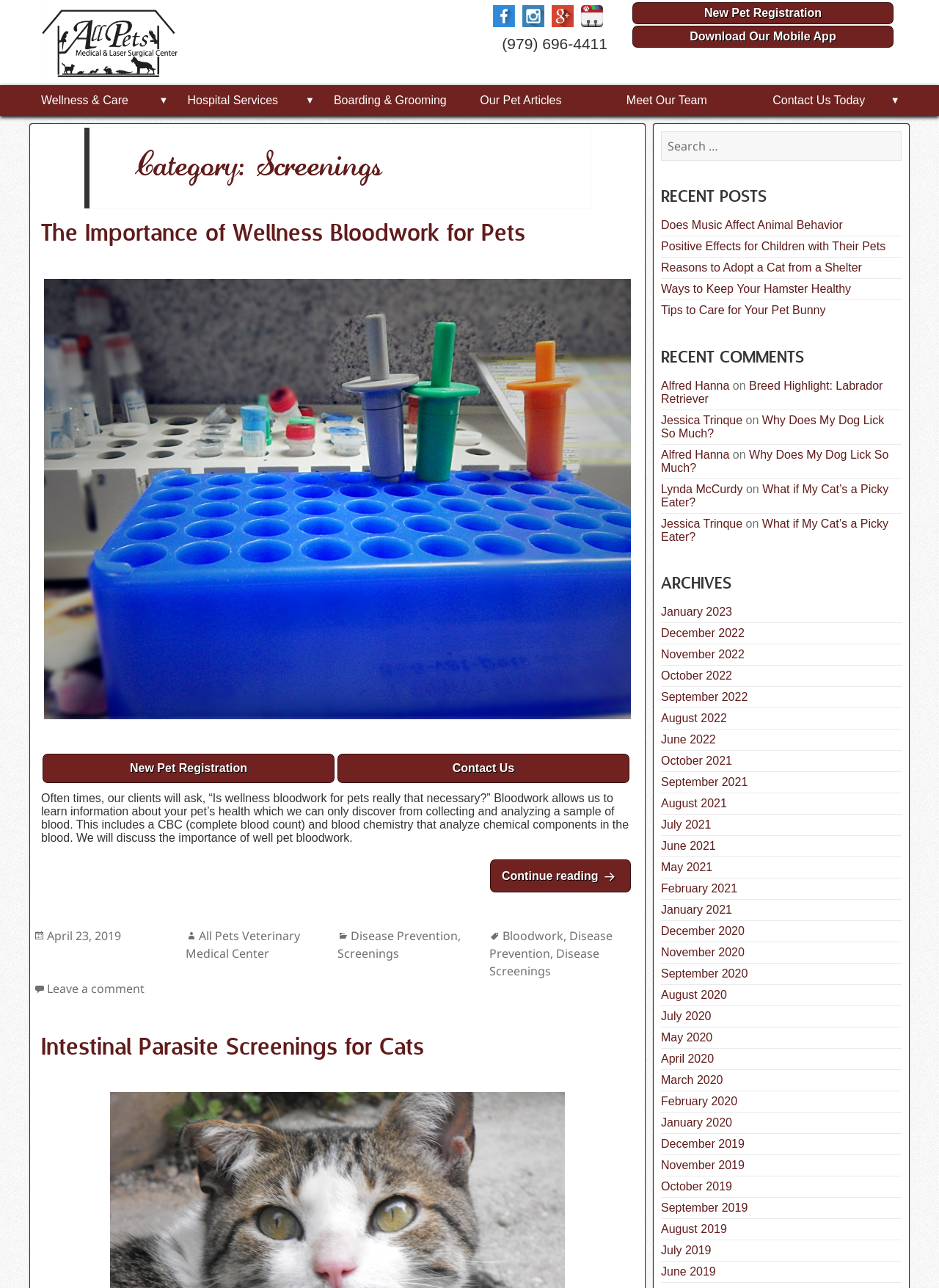Please determine the bounding box coordinates for the element that should be clicked to follow these instructions: "View recent posts".

[0.704, 0.145, 0.96, 0.161]